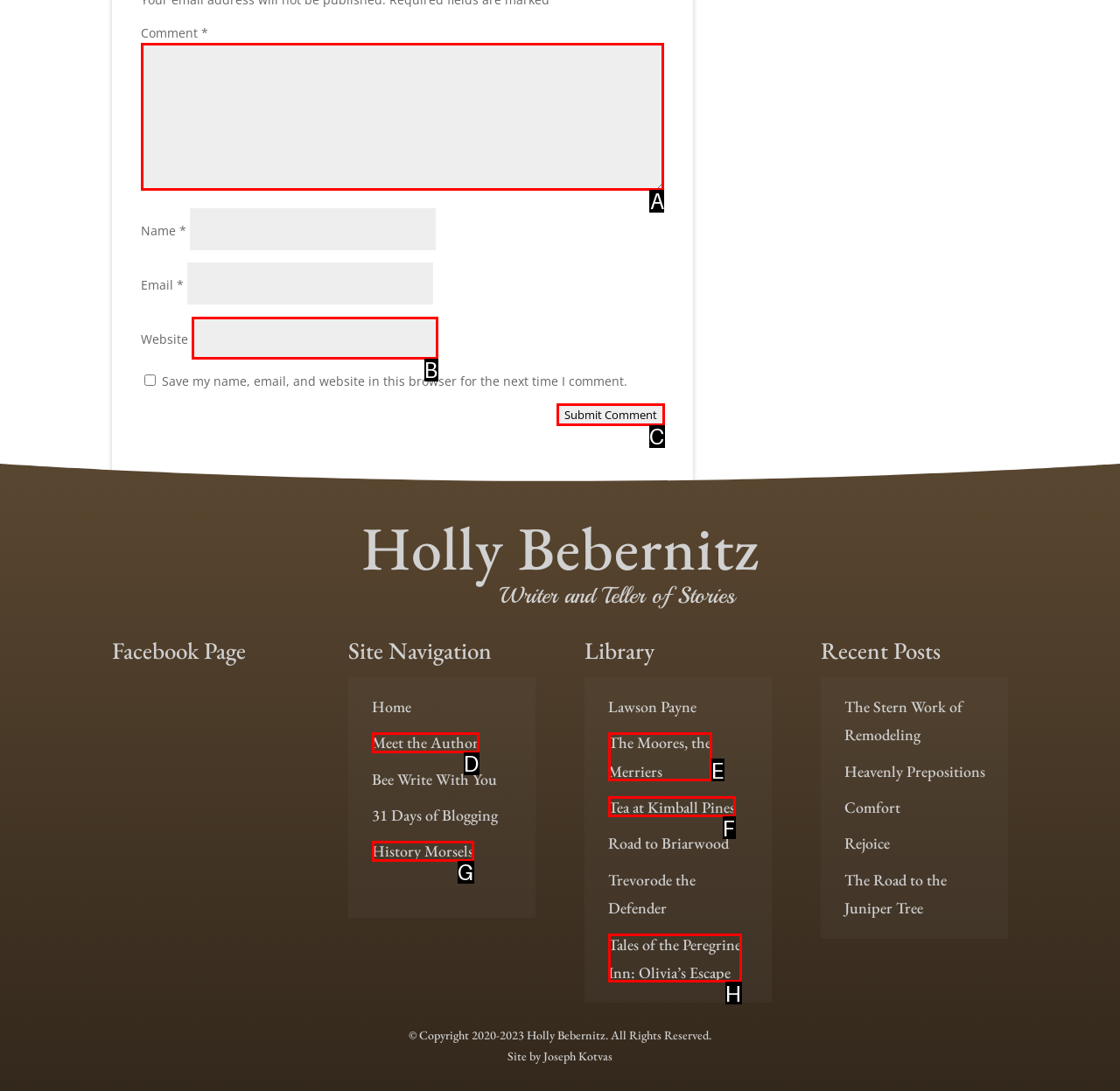Identify the correct UI element to click to achieve the task: Submit a comment.
Answer with the letter of the appropriate option from the choices given.

C